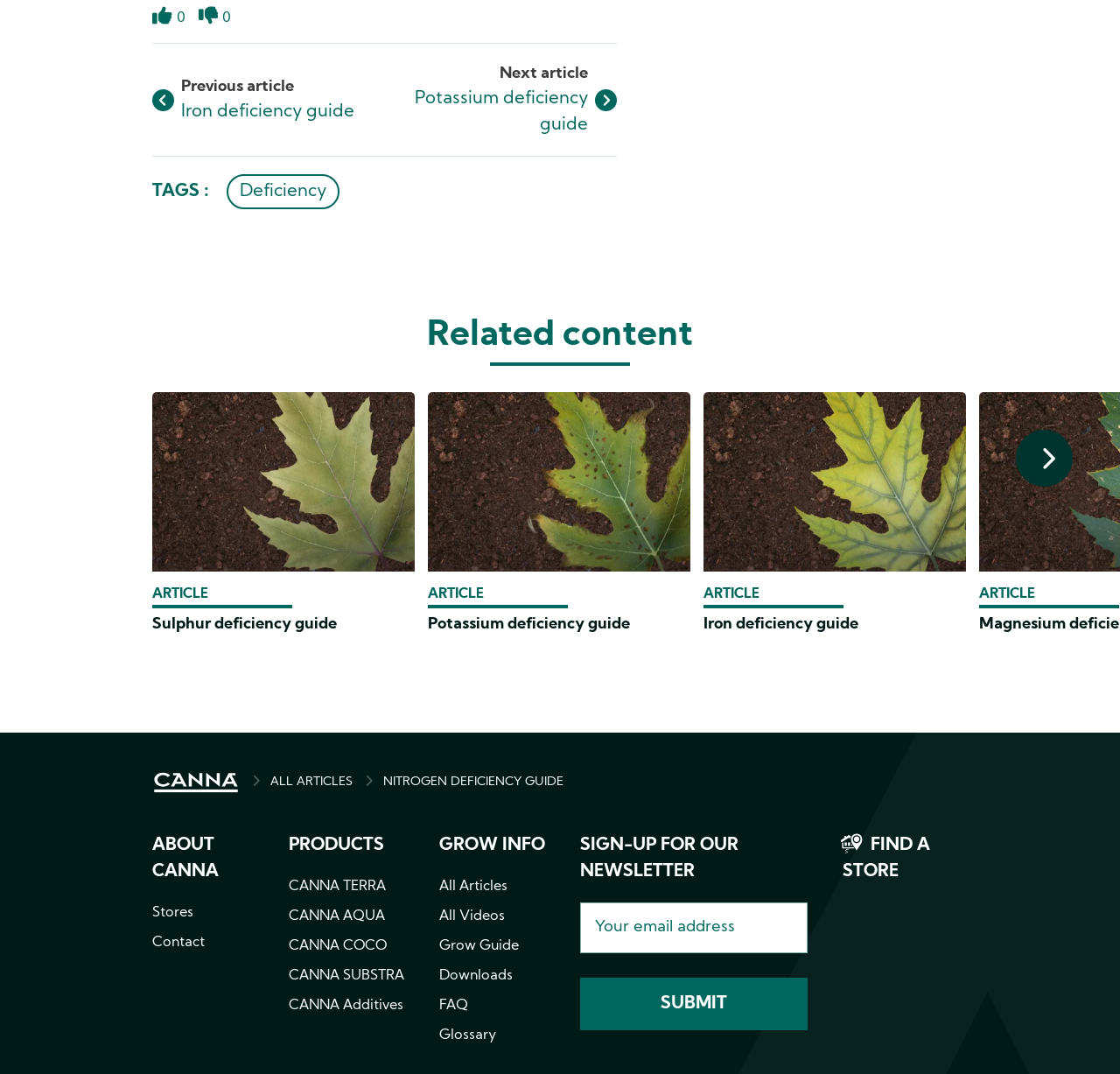Calculate the bounding box coordinates for the UI element based on the following description: "alt="Iron deficiency guide"". Ensure the coordinates are four float numbers between 0 and 1, i.e., [left, top, right, bottom].

[0.628, 0.365, 0.862, 0.532]